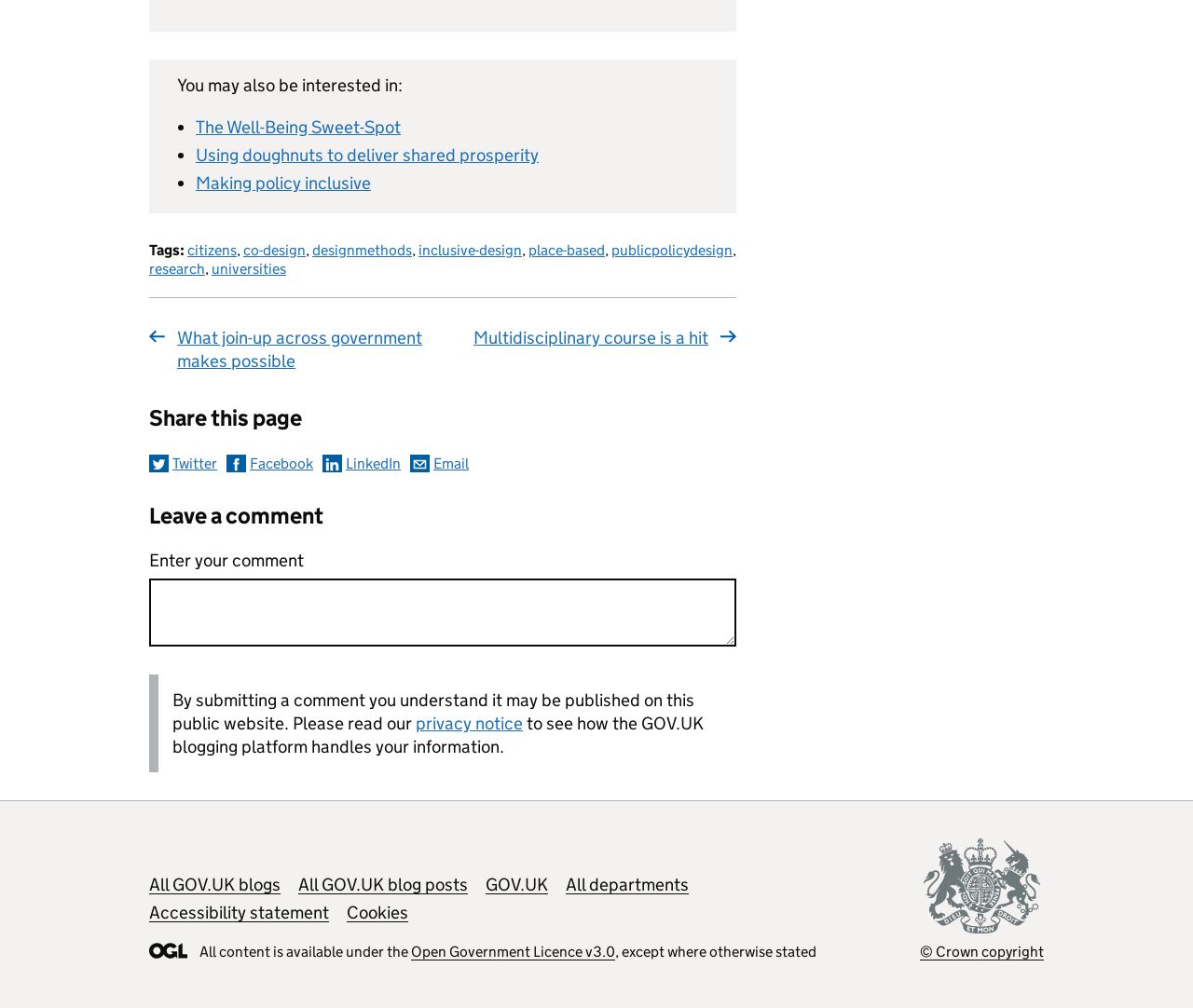Point out the bounding box coordinates of the section to click in order to follow this instruction: "Contact himikehawaii1 at yahoo.com".

None